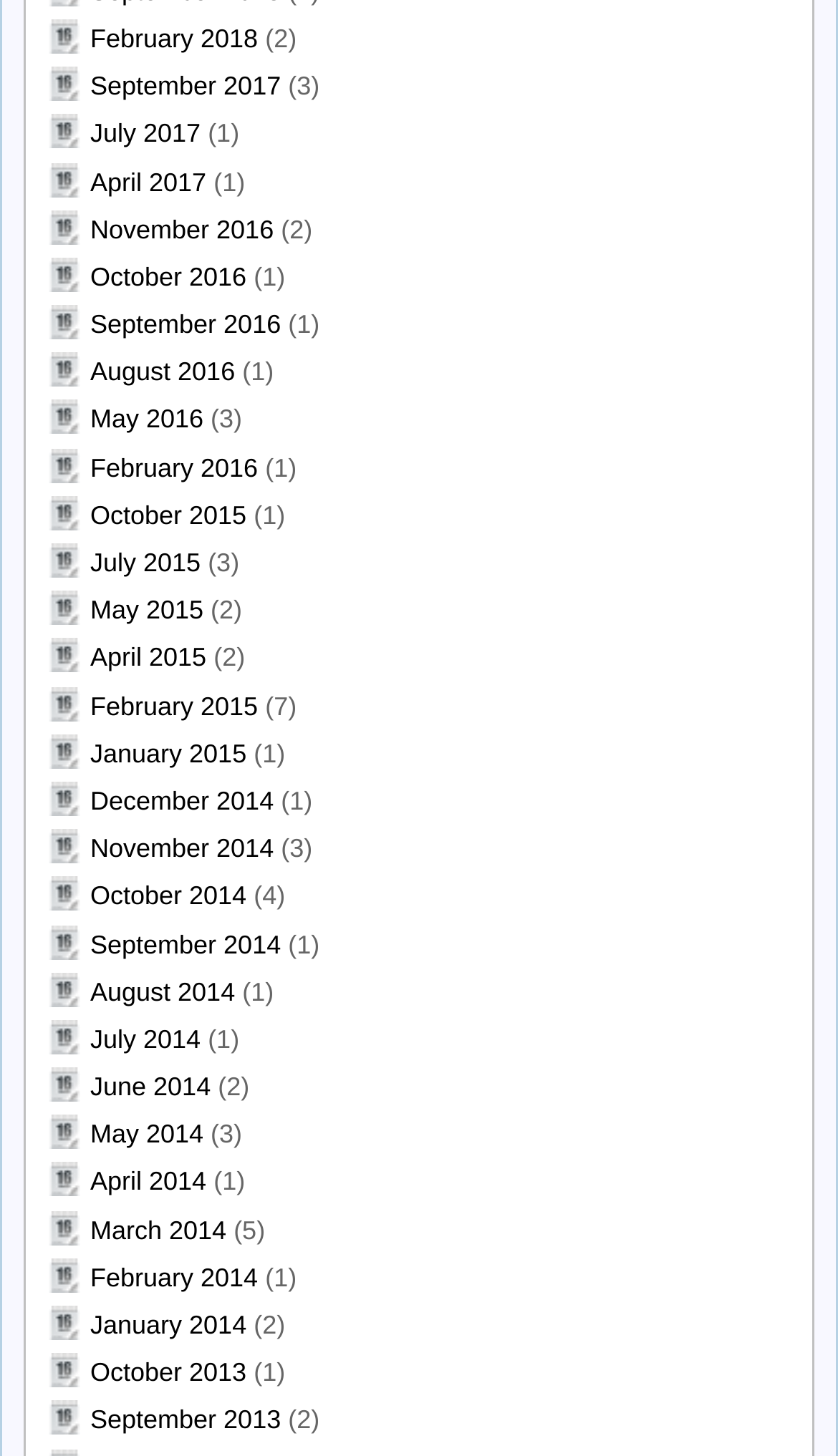Show the bounding box coordinates of the element that should be clicked to complete the task: "Explore October 2013".

[0.108, 0.932, 0.294, 0.953]